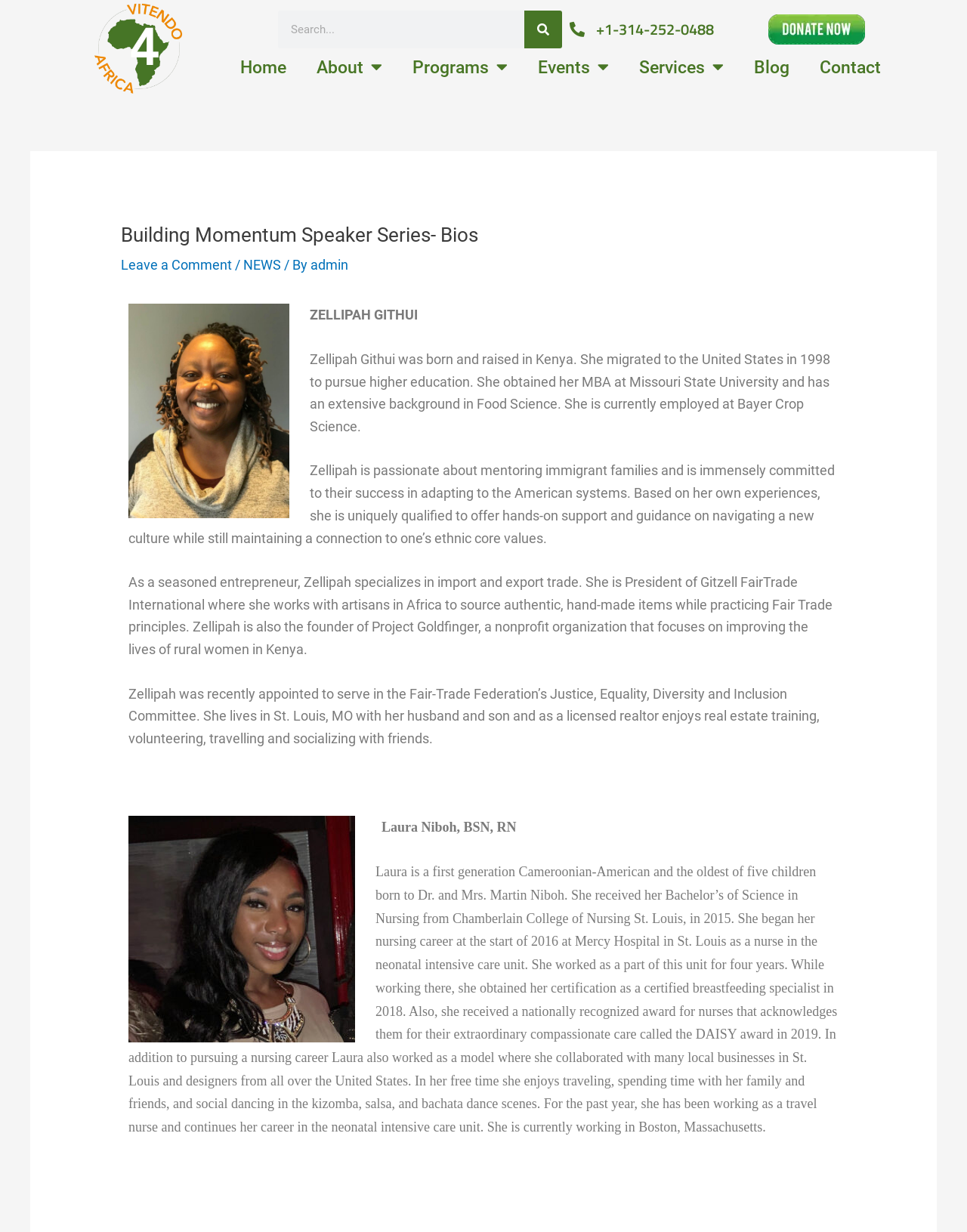Locate the bounding box coordinates of the element that needs to be clicked to carry out the instruction: "Contact us". The coordinates should be given as four float numbers ranging from 0 to 1, i.e., [left, top, right, bottom].

[0.832, 0.039, 0.927, 0.07]